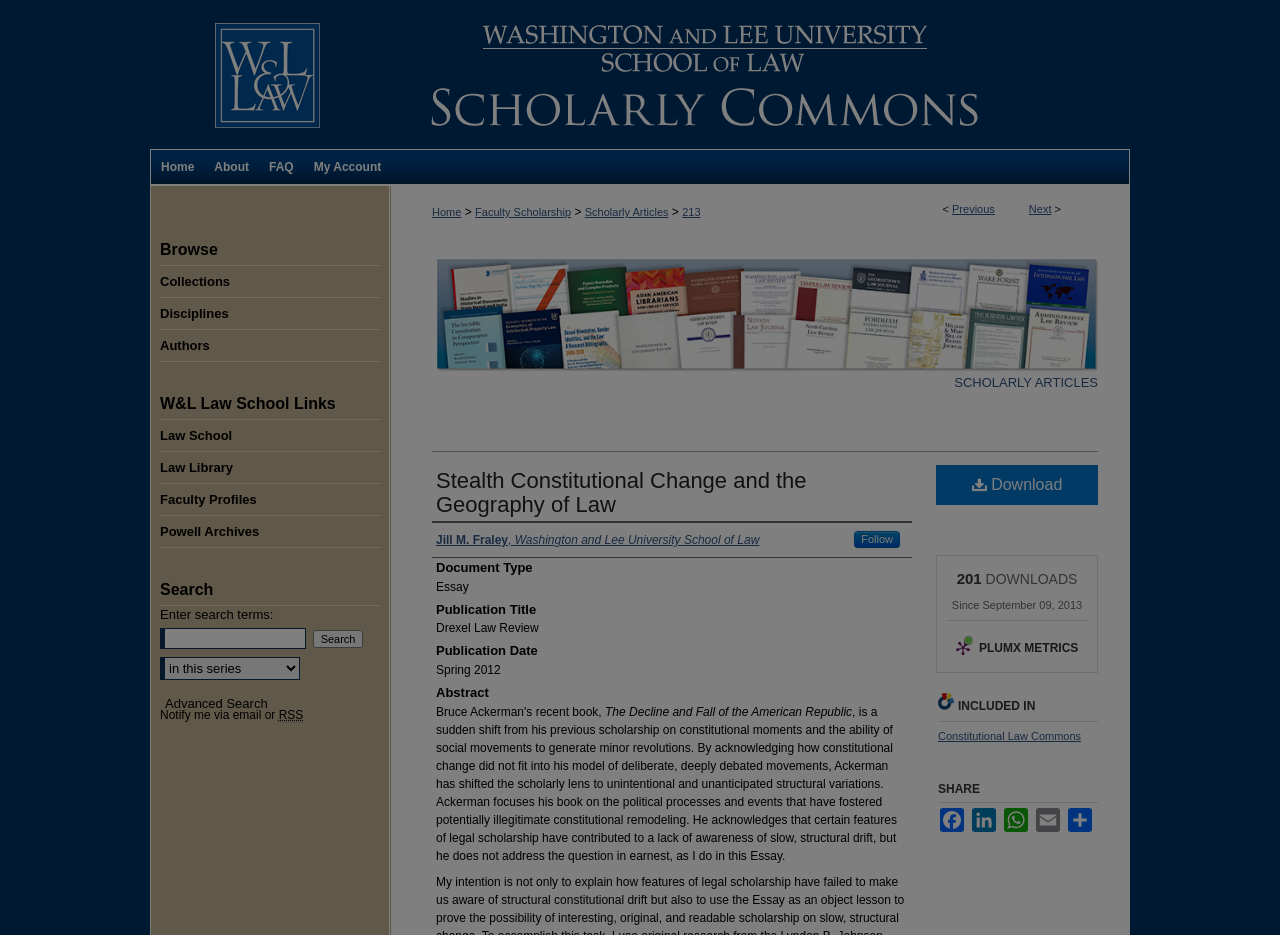Locate the bounding box of the UI element defined by this description: "Scholarly Articles". The coordinates should be given as four float numbers between 0 and 1, formatted as [left, top, right, bottom].

[0.457, 0.22, 0.522, 0.233]